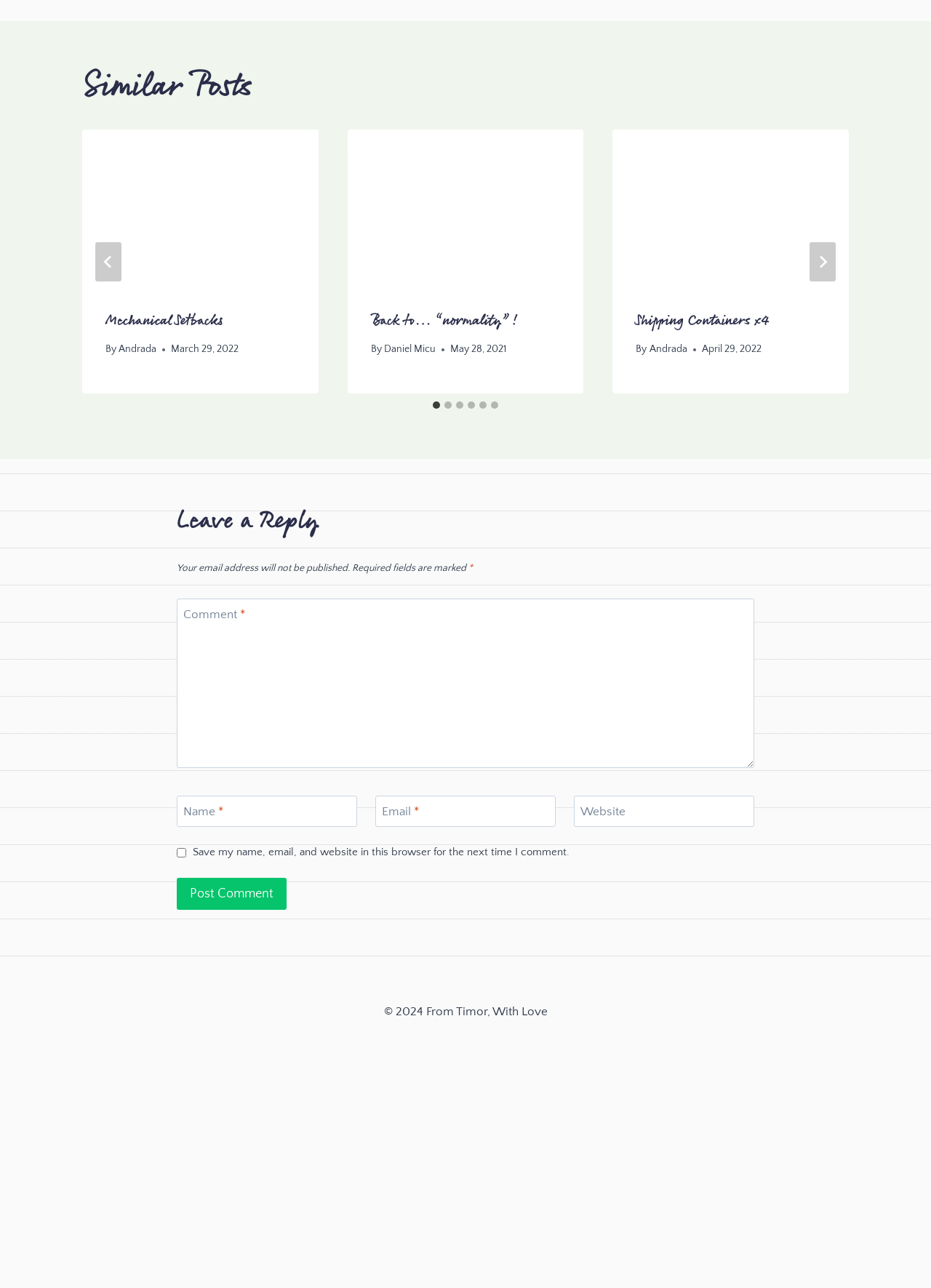Who is the author of the third article?
Utilize the information in the image to give a detailed answer to the question.

I looked at the third article element and found a link element with the text 'Andrada', which is the author of the third article.